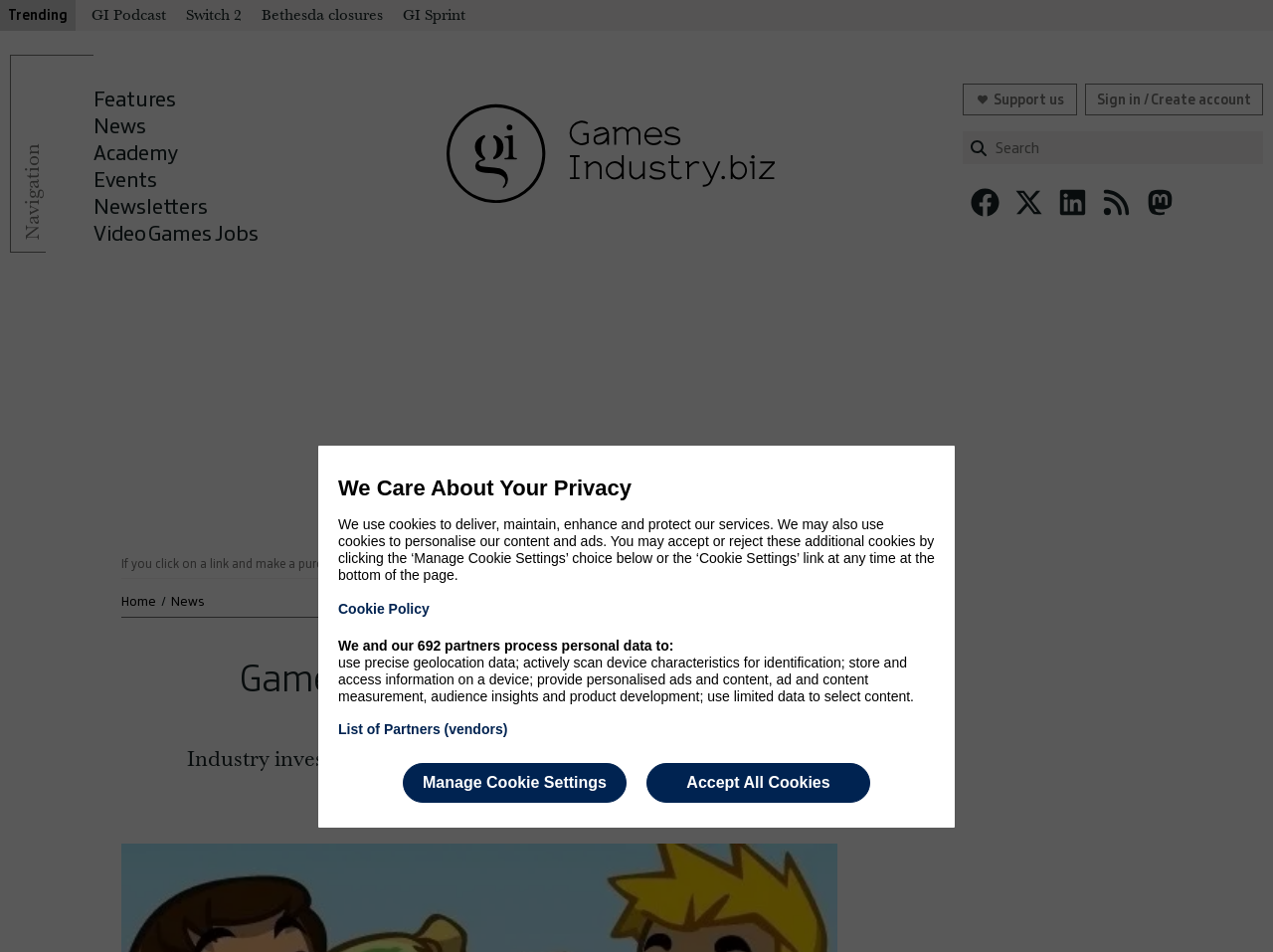Locate the bounding box coordinates of the area where you should click to accomplish the instruction: "Visit the GI Podcast page".

[0.066, 0.0, 0.137, 0.032]